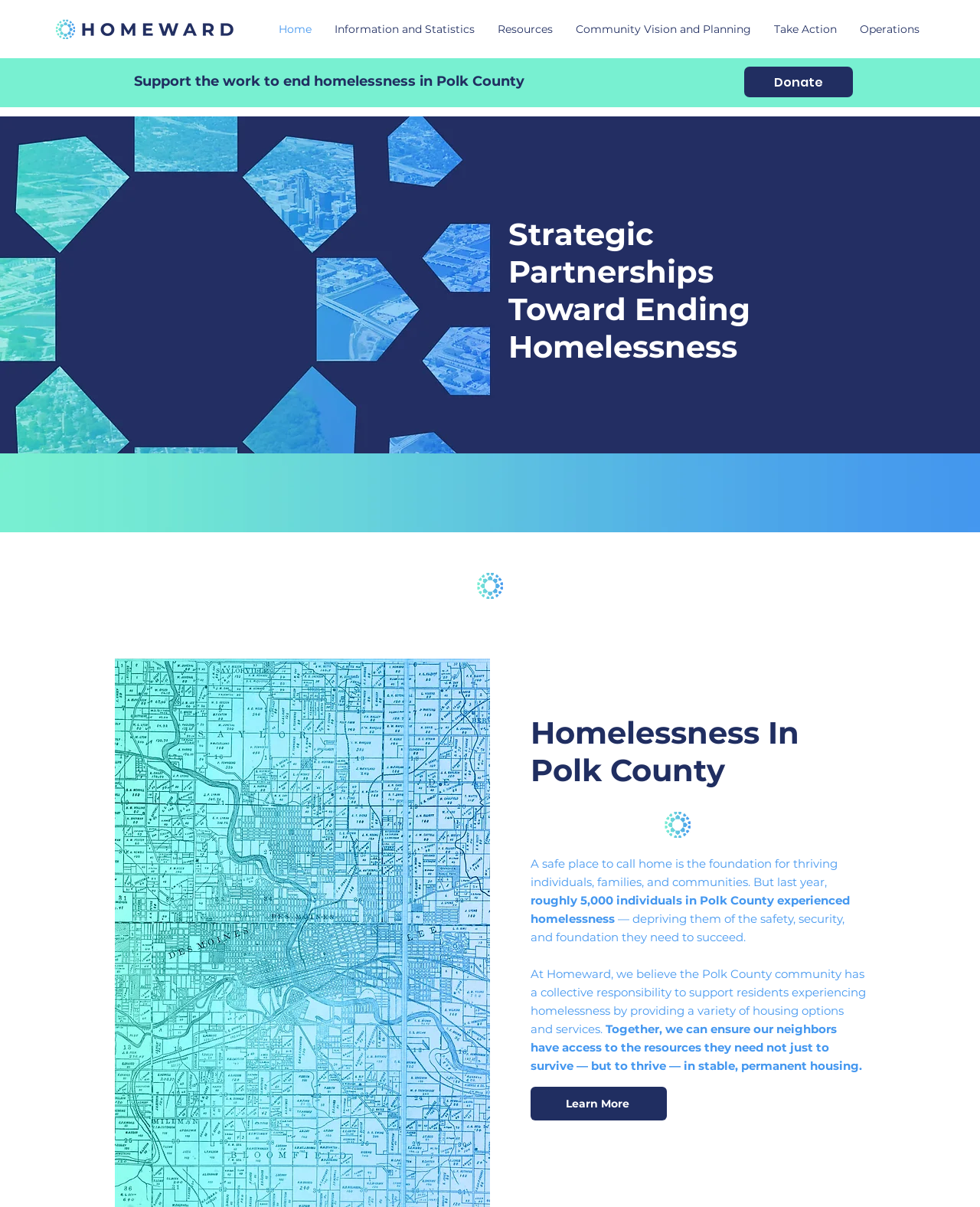Can you find the bounding box coordinates for the element to click on to achieve the instruction: "Donate to support the work to end homelessness"?

[0.759, 0.055, 0.87, 0.081]